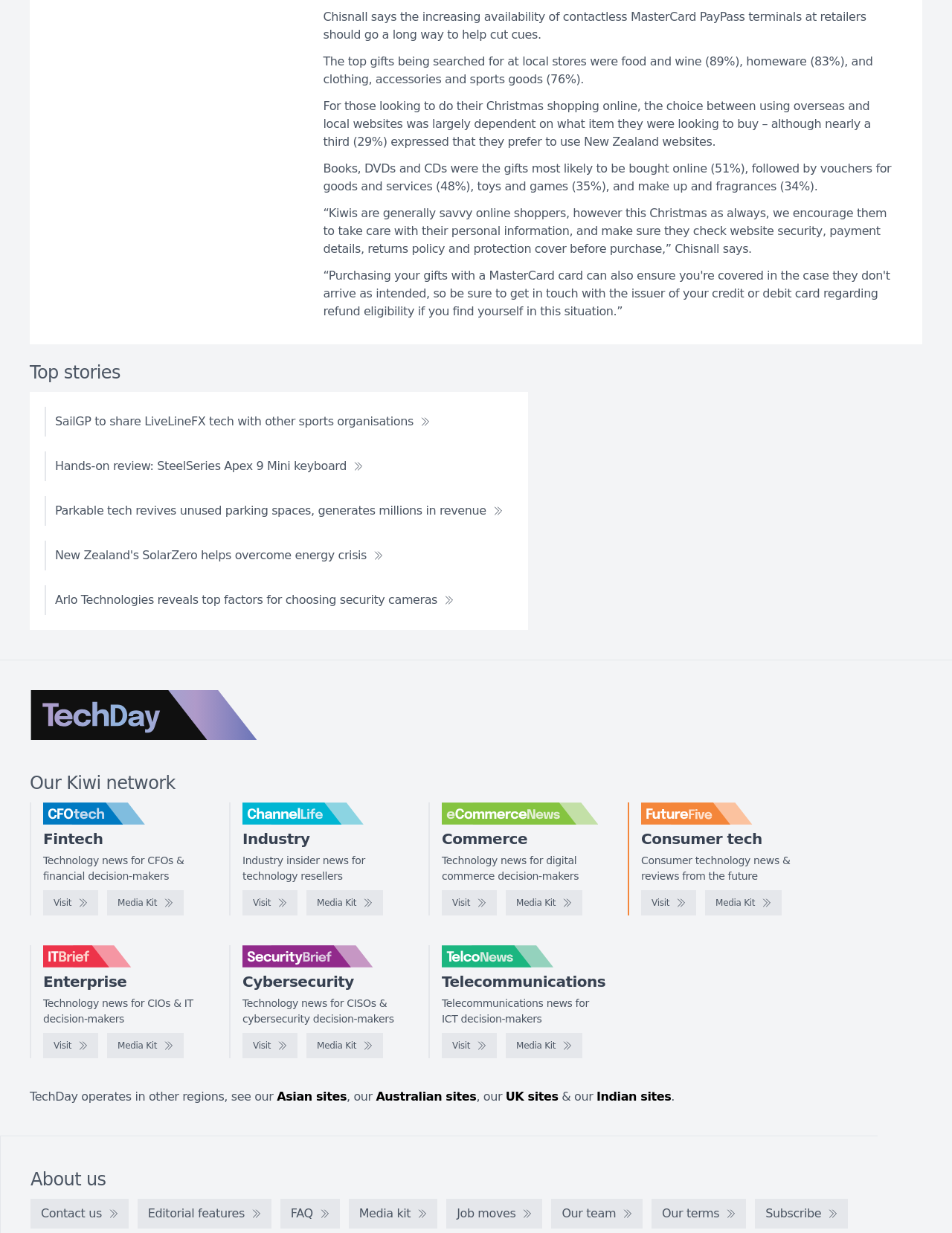Identify the bounding box coordinates of the region that needs to be clicked to carry out this instruction: "Visit the CFOtech website". Provide these coordinates as four float numbers ranging from 0 to 1, i.e., [left, top, right, bottom].

[0.045, 0.722, 0.103, 0.742]